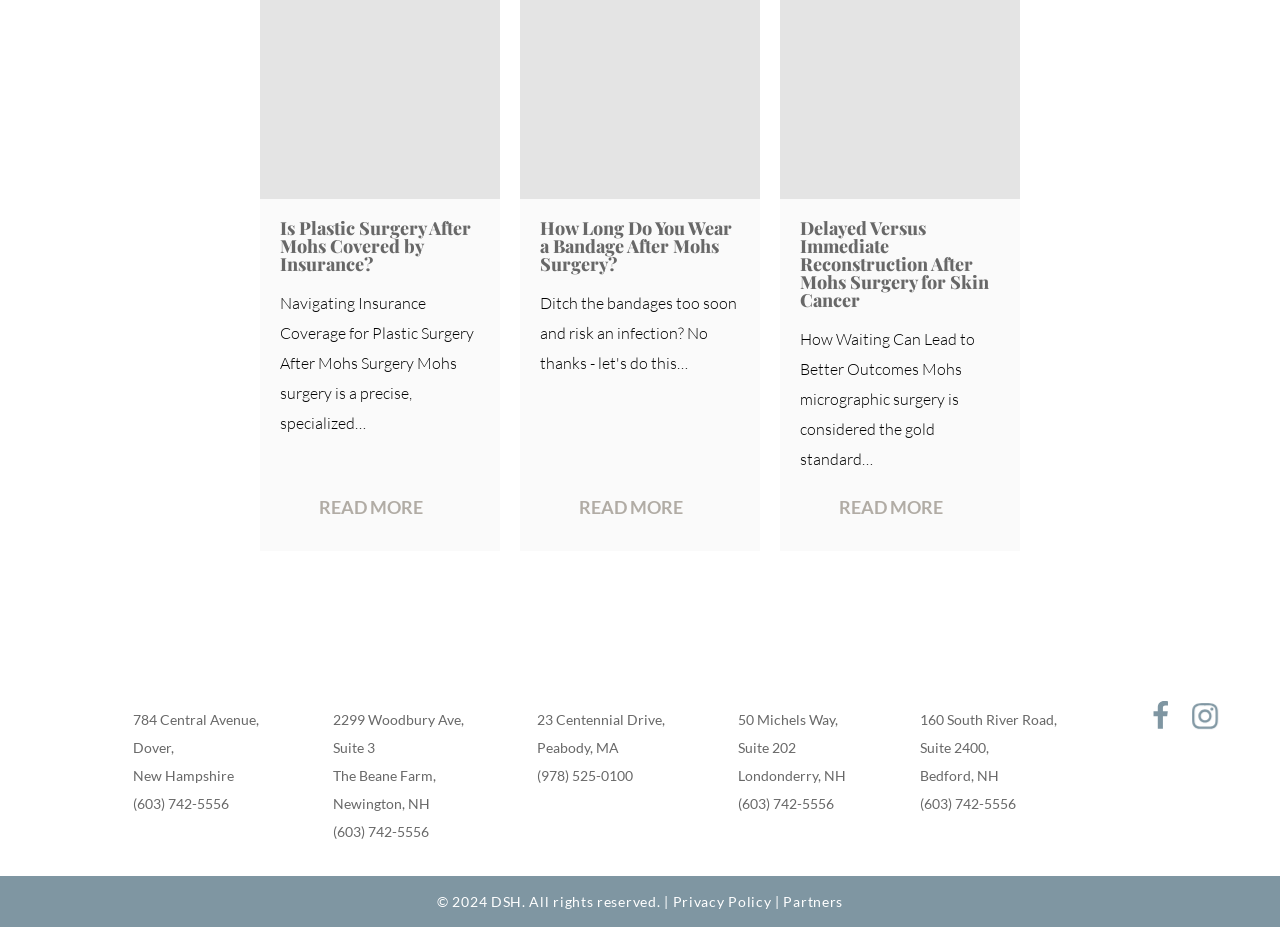Could you locate the bounding box coordinates for the section that should be clicked to accomplish this task: "Learn about delayed versus immediate reconstruction after Mohs surgery for skin cancer".

[0.655, 0.533, 0.751, 0.562]